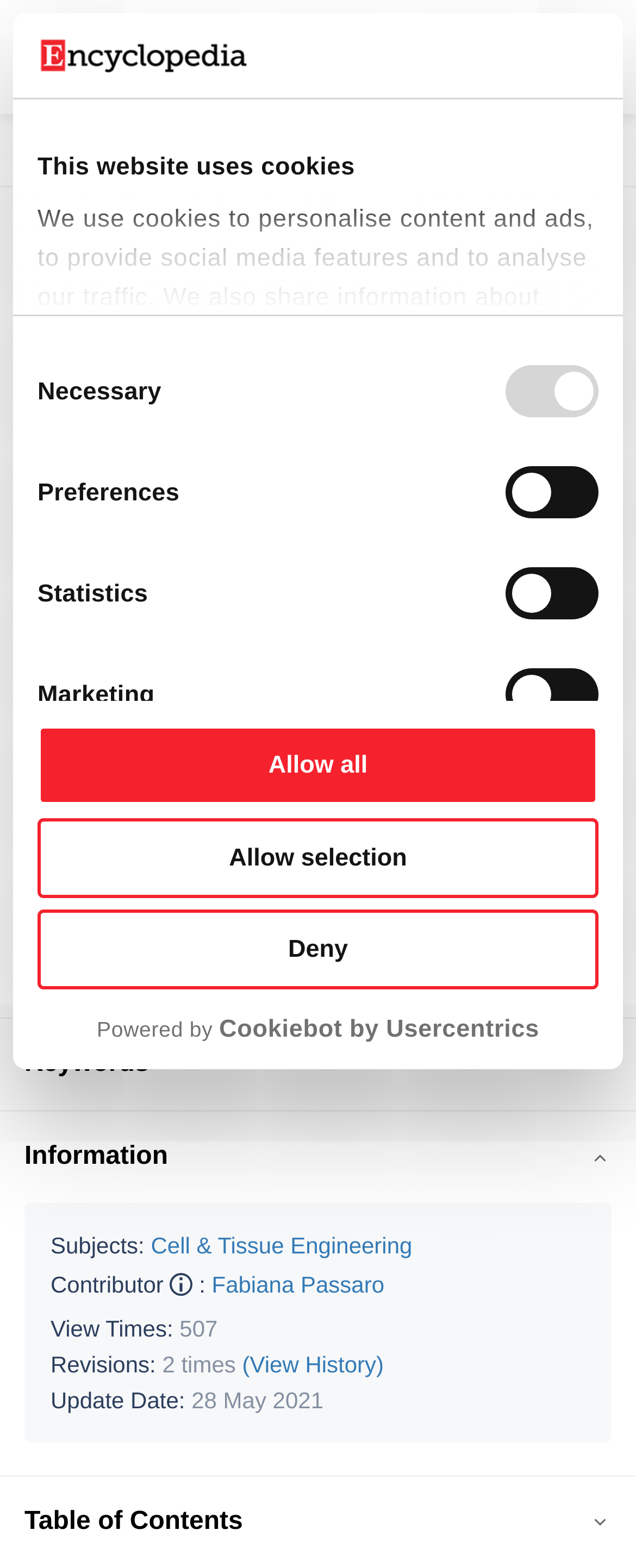Show the bounding box coordinates for the HTML element as described: "Feedback".

[0.844, 0.552, 0.956, 0.588]